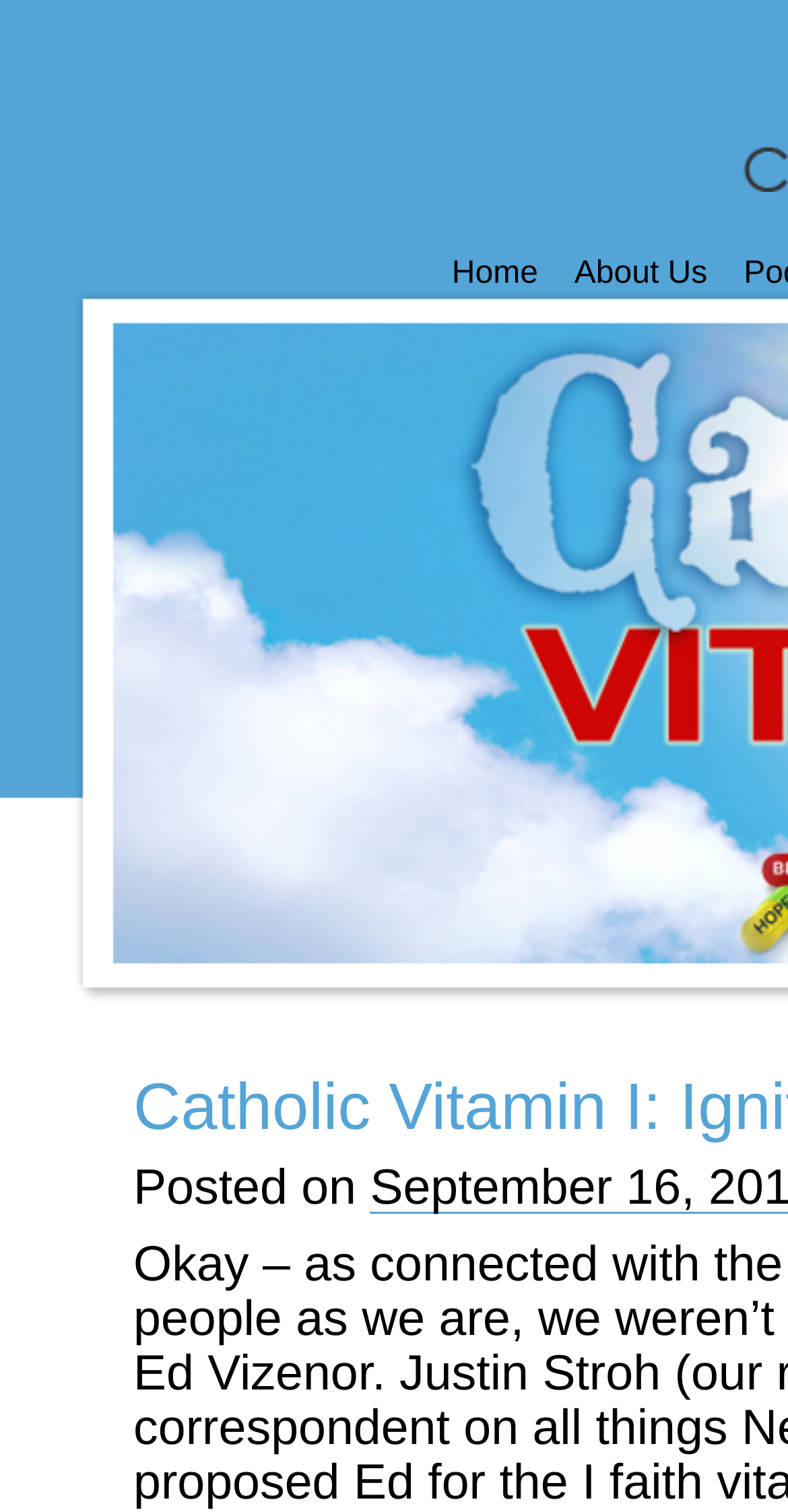Generate the title text from the webpage.

Catholic Vitamin I: Ignition